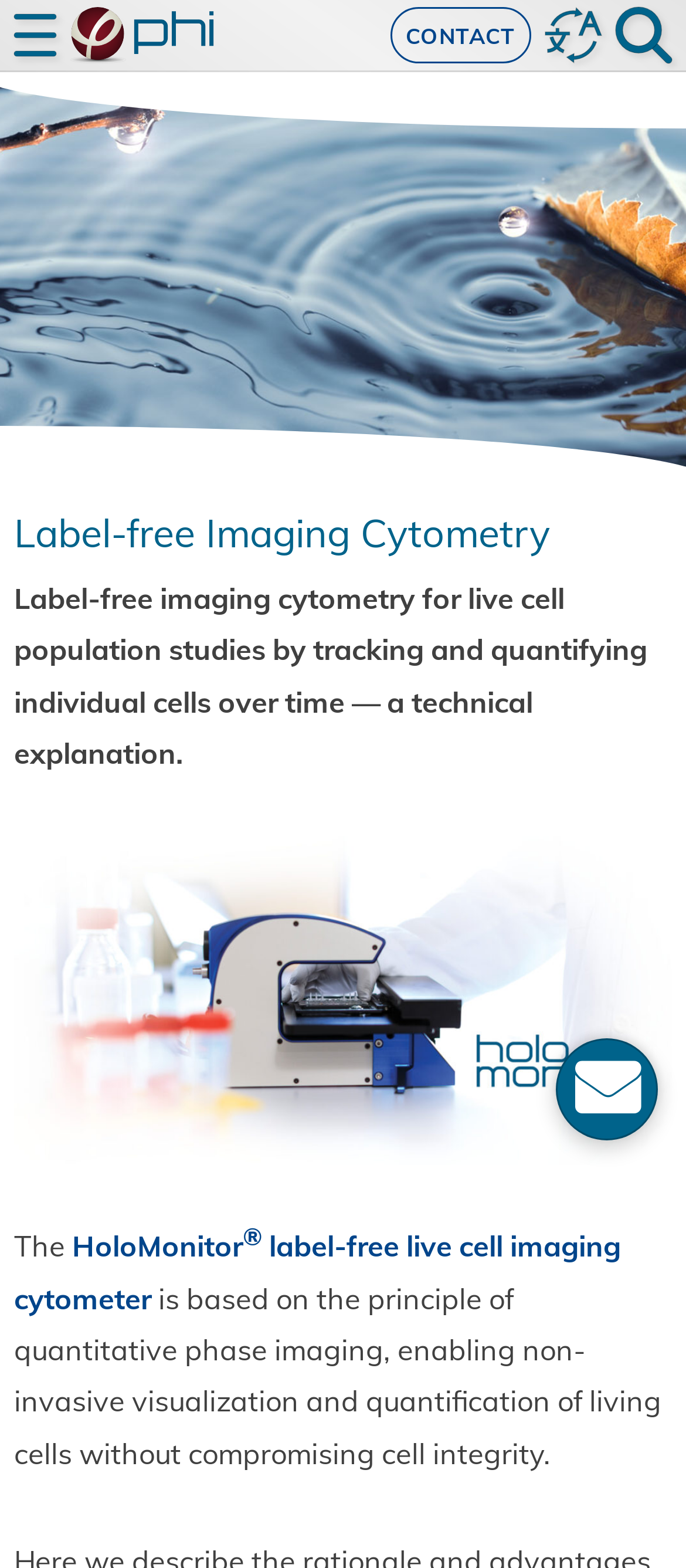Extract the bounding box coordinates of the UI element described: "parent_node: CONTACT". Provide the coordinates in the format [left, top, right, bottom] with values ranging from 0 to 1.

[0.103, 0.004, 0.311, 0.04]